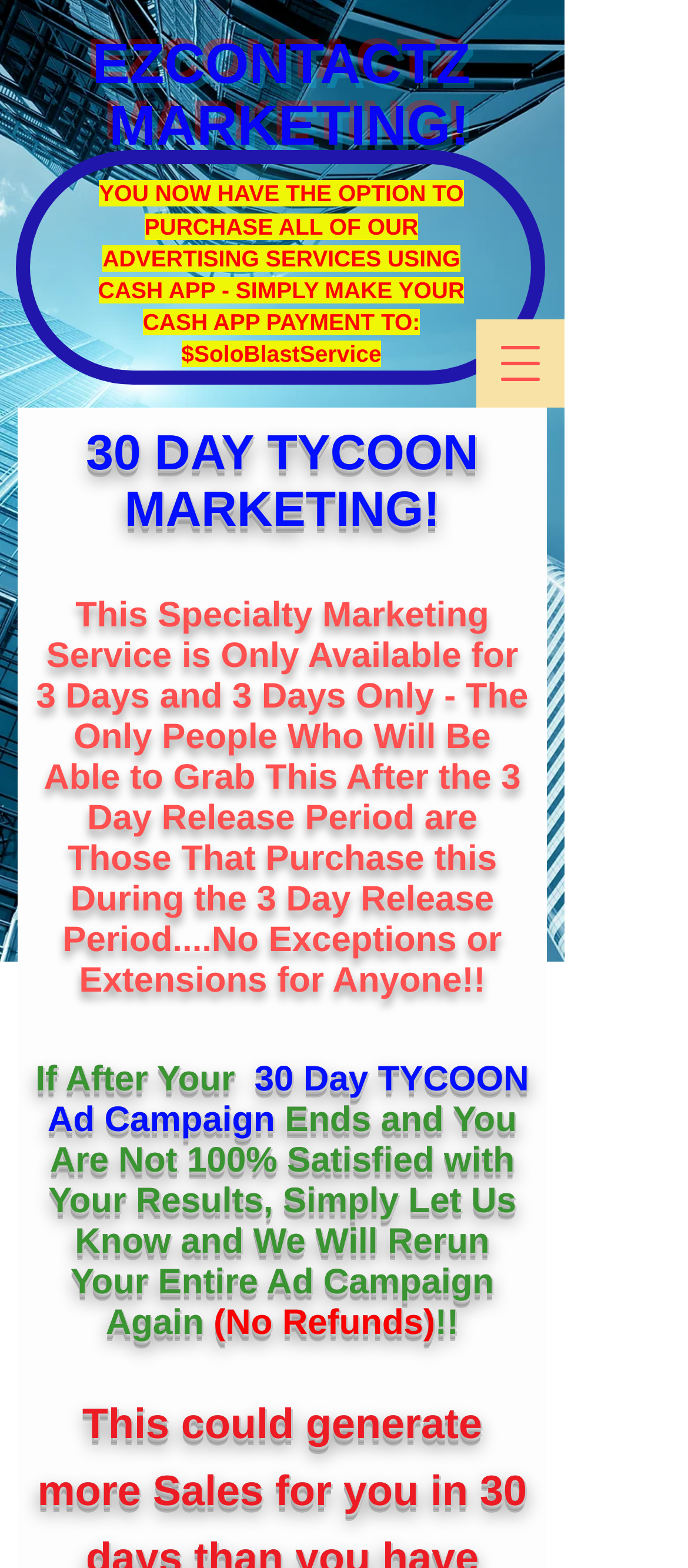Respond with a single word or phrase to the following question: What is the payment method for advertising services?

Cash App